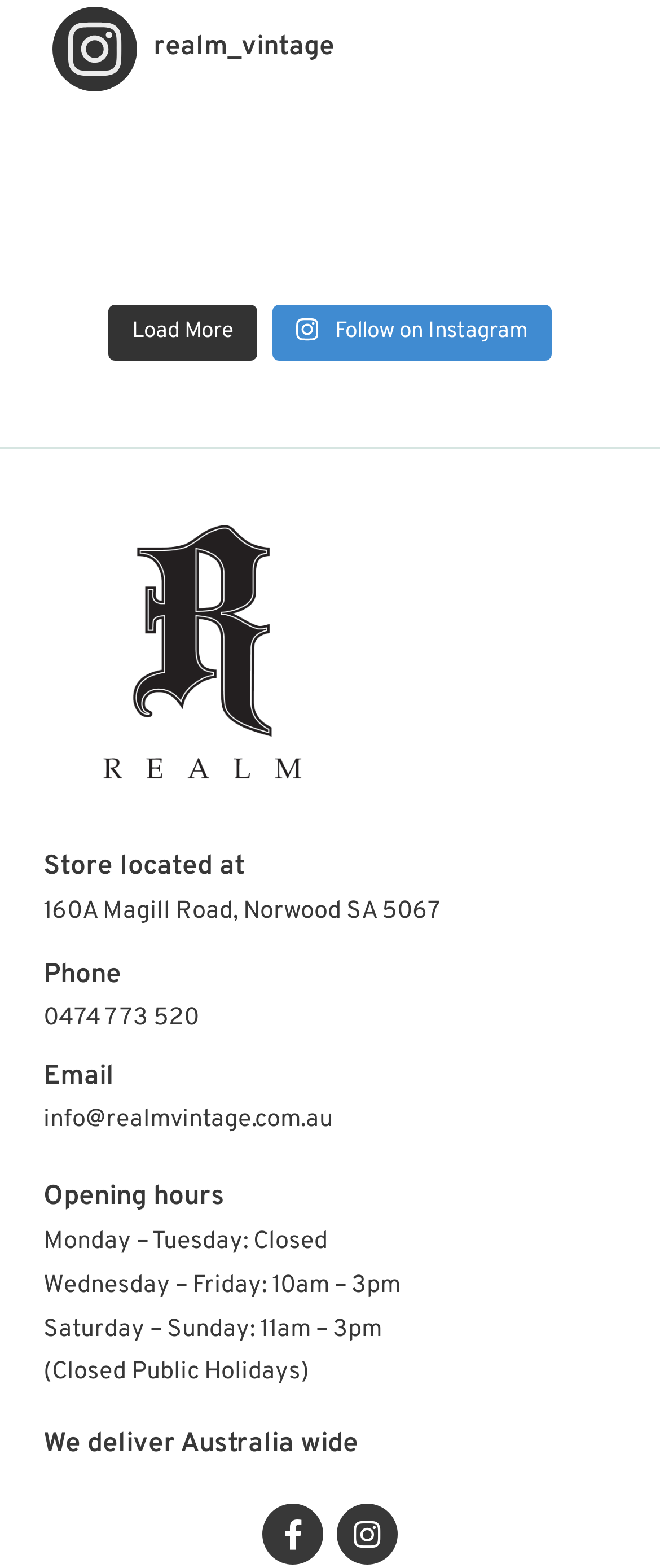Please identify the bounding box coordinates of the area that needs to be clicked to fulfill the following instruction: "Click on the 'Load More' button."

[0.164, 0.194, 0.39, 0.23]